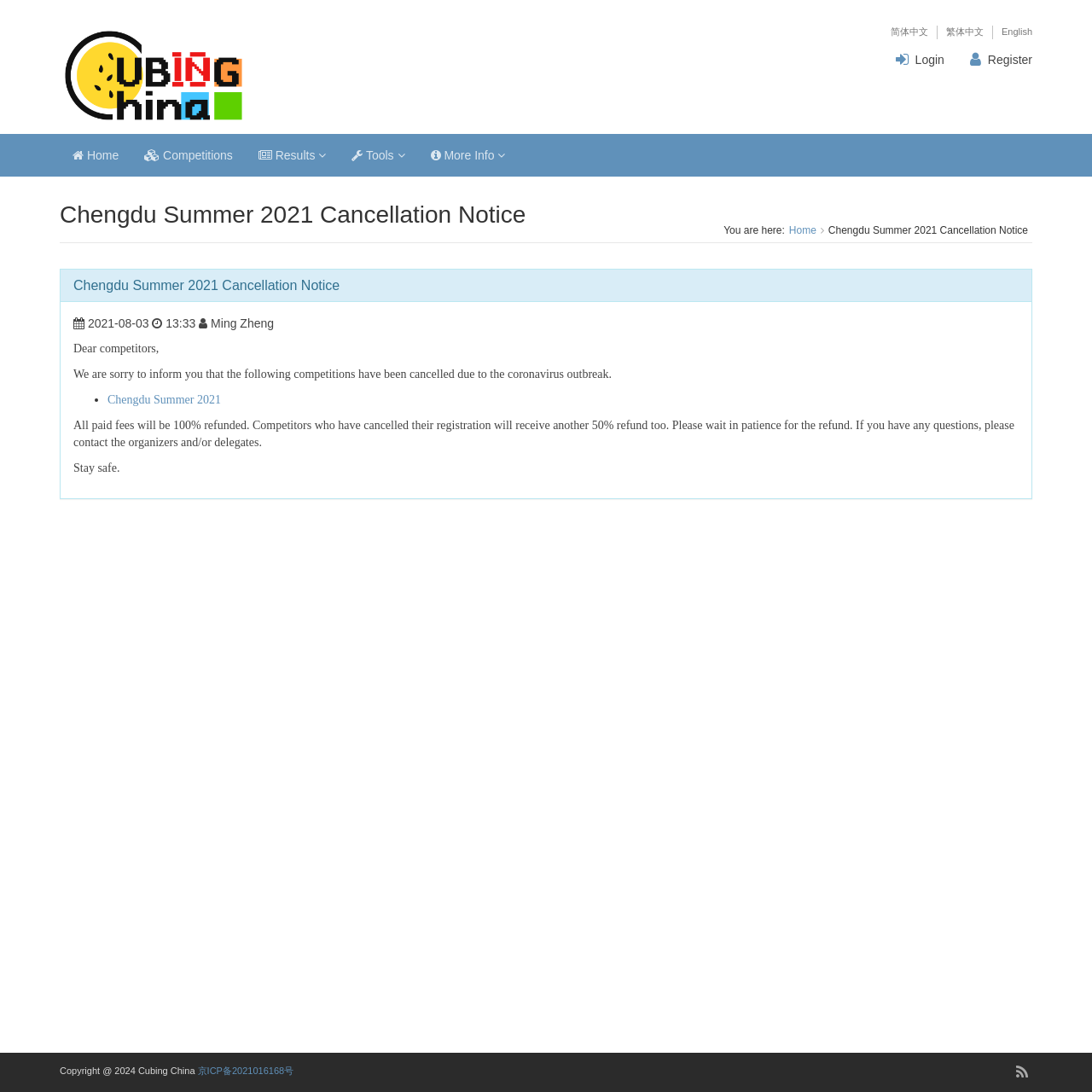Find the bounding box coordinates for the element that must be clicked to complete the instruction: "Switch to English". The coordinates should be four float numbers between 0 and 1, indicated as [left, top, right, bottom].

[0.909, 0.023, 0.945, 0.036]